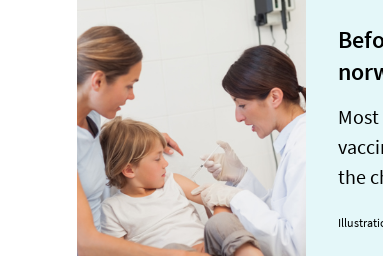Examine the screenshot and answer the question in as much detail as possible: What is the purpose of the image?

The accompanying text highlights the importance of vaccination and notes that most children experience minimal reactions post-vaccination, emphasizing the necessity of informing healthcare providers about any allergies or health concerns prior to vaccination, indicating that the purpose of the image is to educate and reassure parents about the vaccination experience.